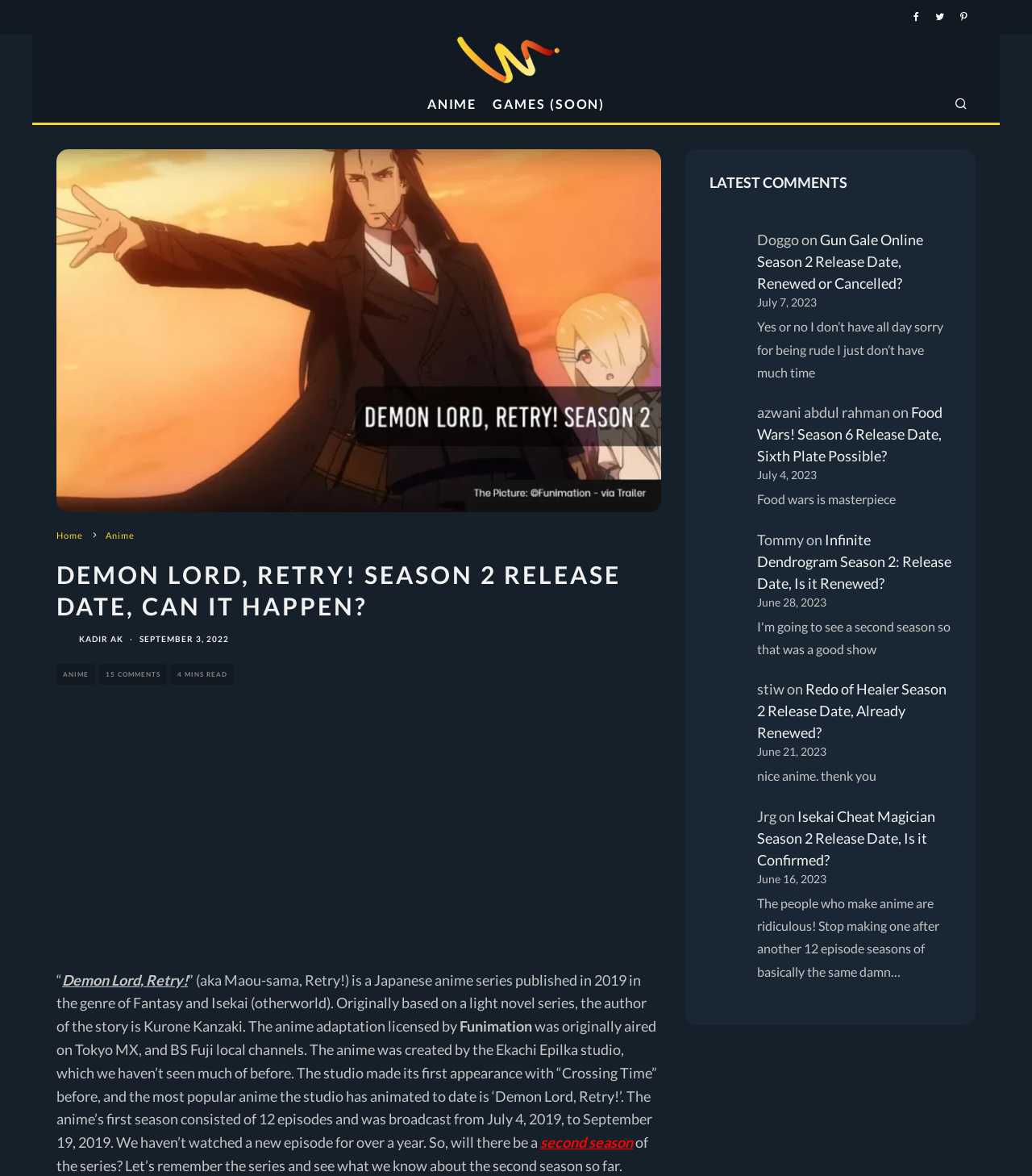Please provide a brief answer to the following inquiry using a single word or phrase:
How many episodes are in the first season of Demon Lord, Retry!?

12